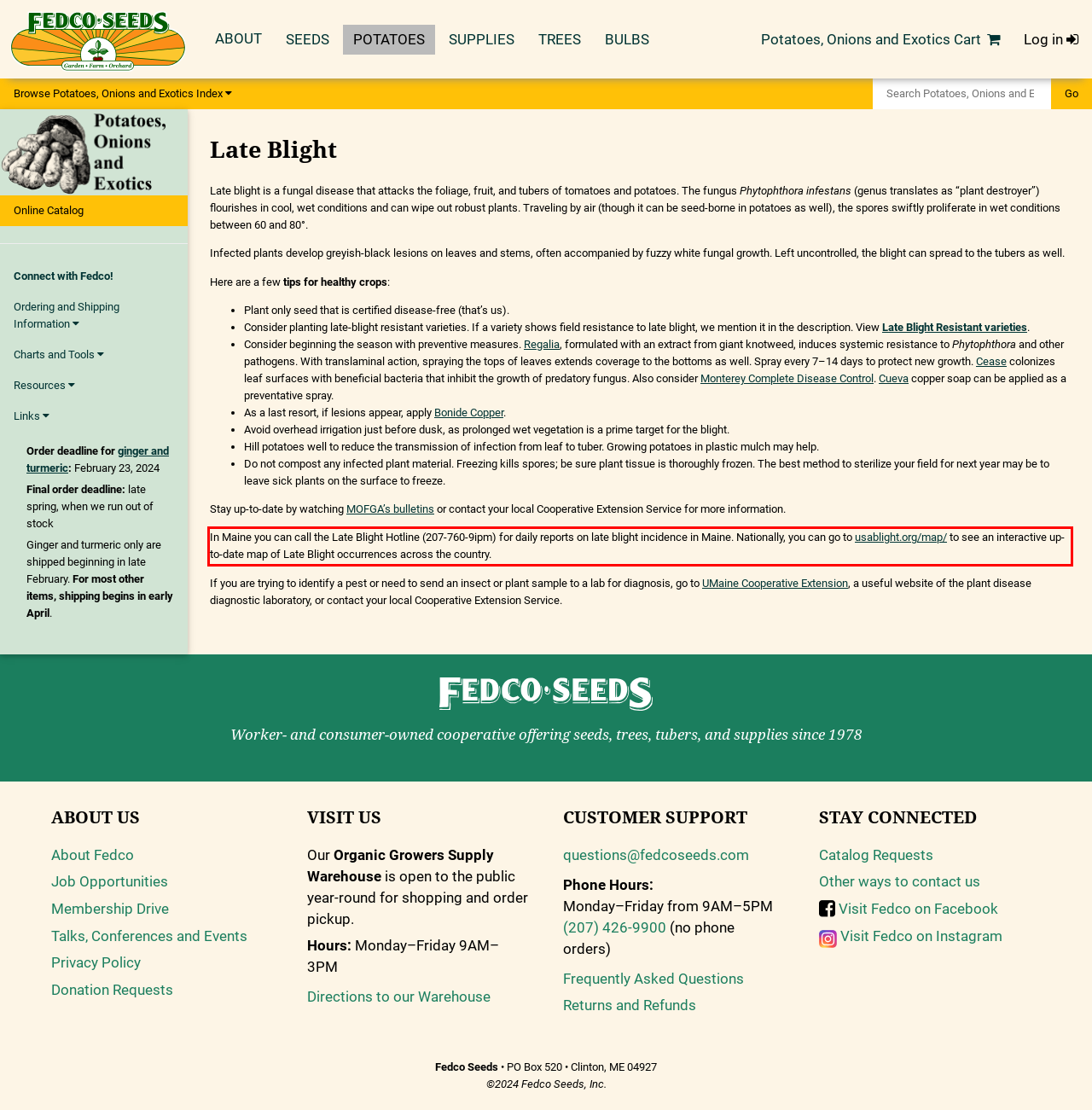Extract and provide the text found inside the red rectangle in the screenshot of the webpage.

In Maine you can call the Late Blight Hotline (207-760-9ipm) for daily reports on late blight incidence in Maine. Nationally, you can go to usablight.org/map/ to see an interactive up-to-date map of Late Blight occurrences across the country.